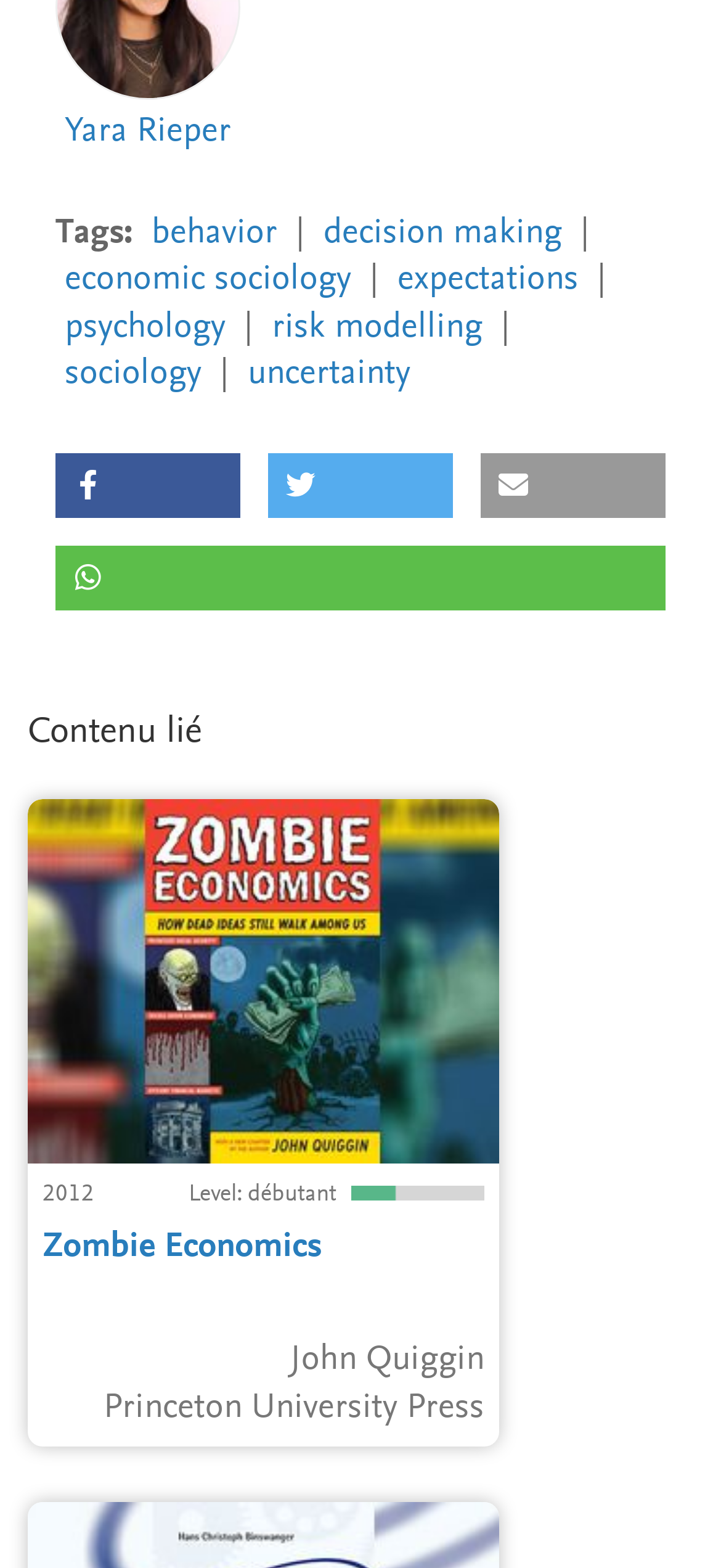Please find the bounding box coordinates of the element that must be clicked to perform the given instruction: "Click on the 'behavior' tag". The coordinates should be four float numbers from 0 to 1, i.e., [left, top, right, bottom].

[0.21, 0.138, 0.385, 0.16]